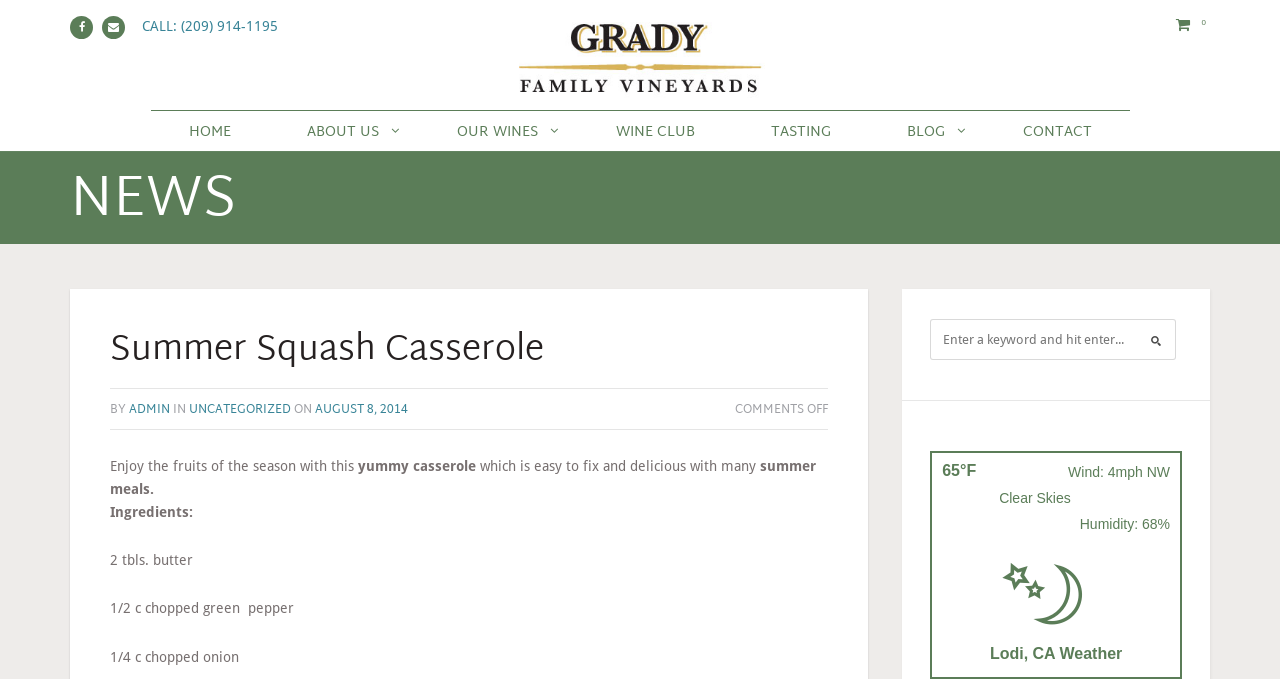Find the bounding box coordinates of the clickable element required to execute the following instruction: "Search for something". Provide the coordinates as four float numbers between 0 and 1, i.e., [left, top, right, bottom].

[0.727, 0.469, 0.918, 0.53]